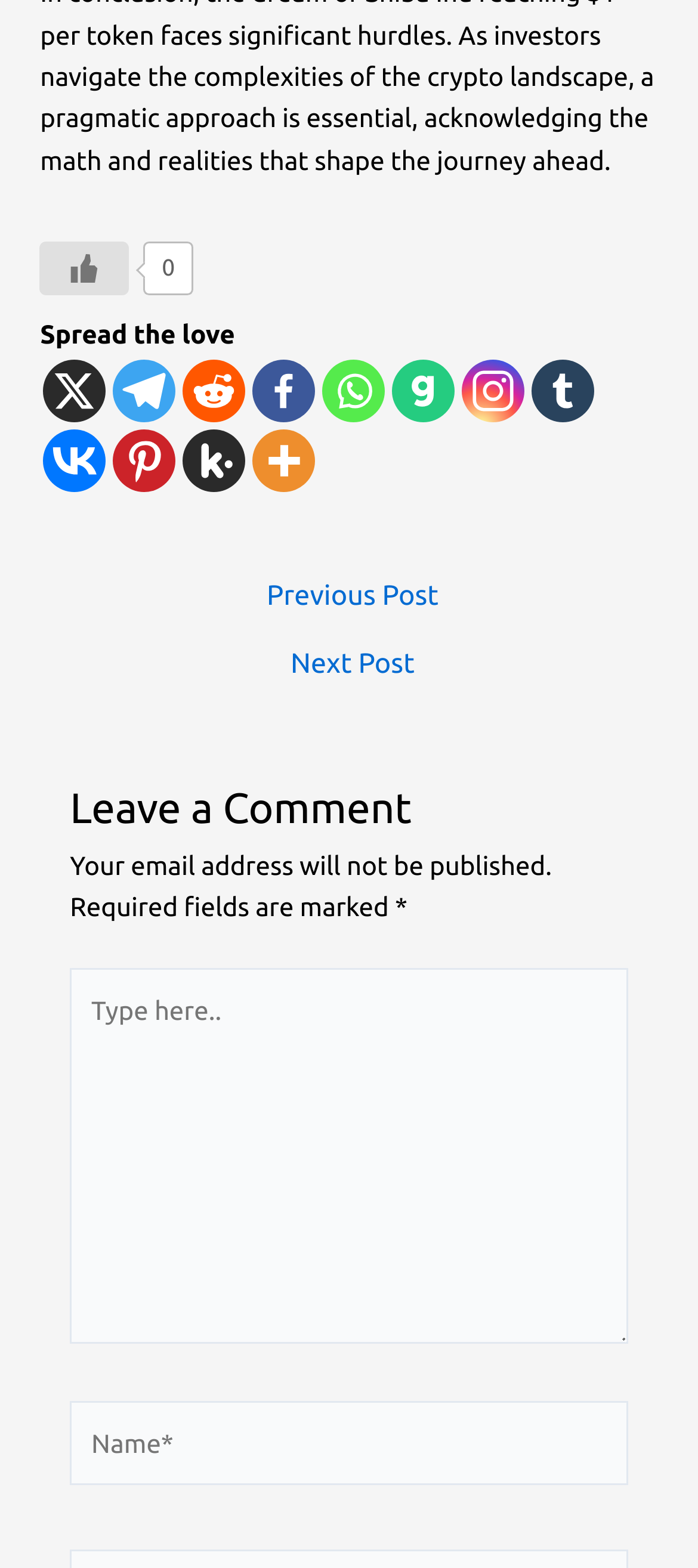Determine the bounding box coordinates of the UI element described below. Use the format (top-left x, top-left y, bottom-right x, bottom-right y) with floating point numbers between 0 and 1: parent_node: Name* name="author" placeholder="Name*"

[0.1, 0.894, 0.9, 0.947]